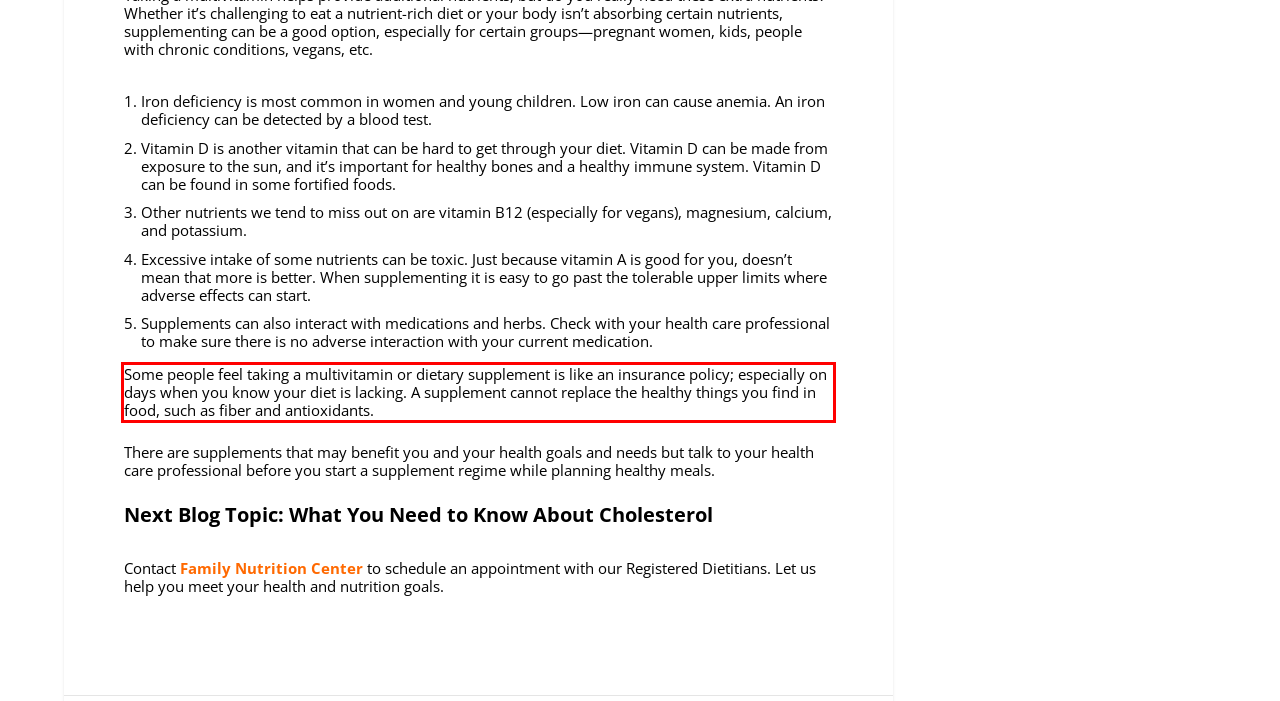Please recognize and transcribe the text located inside the red bounding box in the webpage image.

Some people feel taking a multivitamin or dietary supplement is like an insurance policy; especially on days when you know your diet is lacking. A supplement cannot replace the healthy things you find in food, such as fiber and antioxidants.